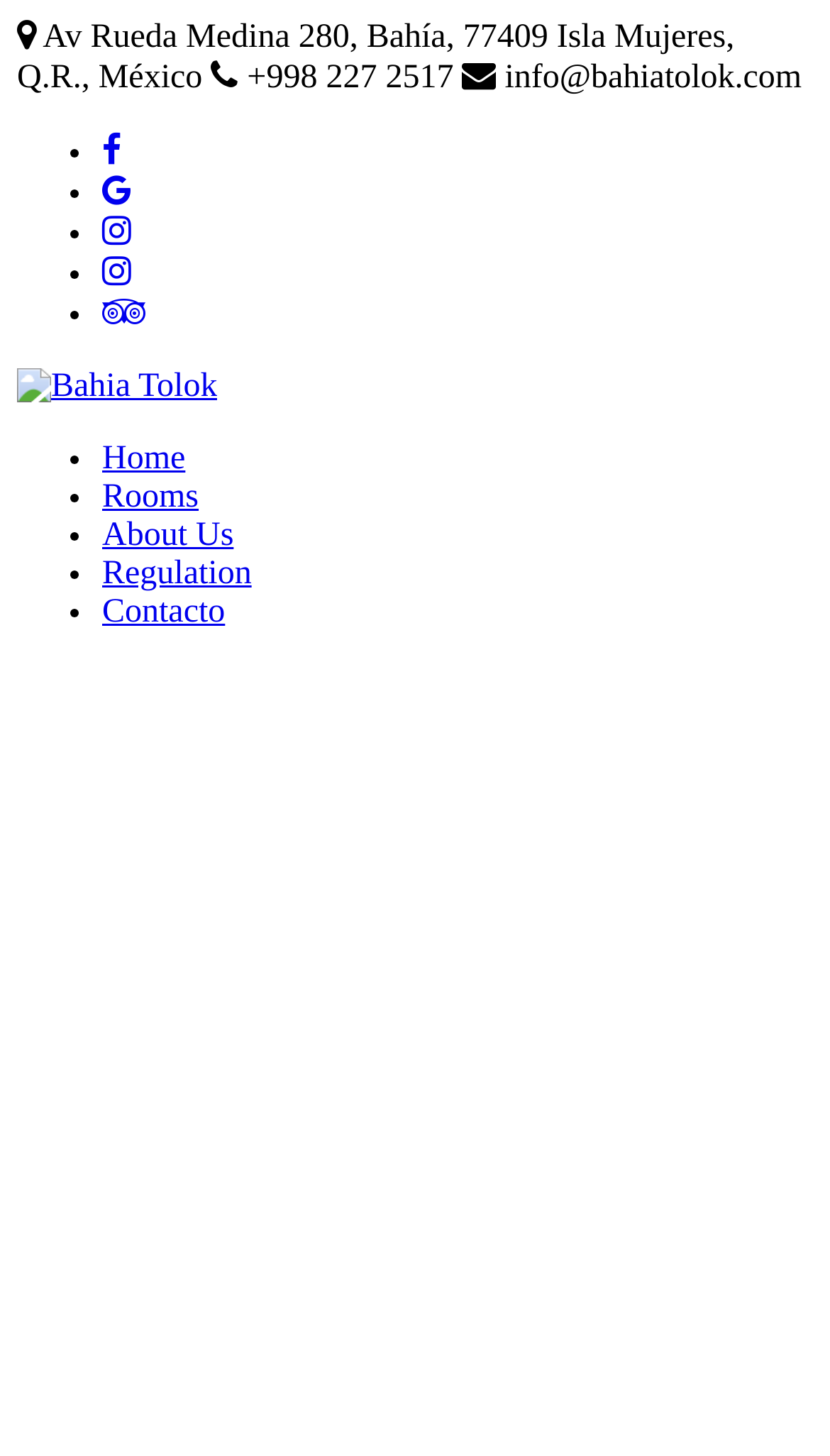Please provide a brief answer to the following inquiry using a single word or phrase:
How many social media links are there?

5